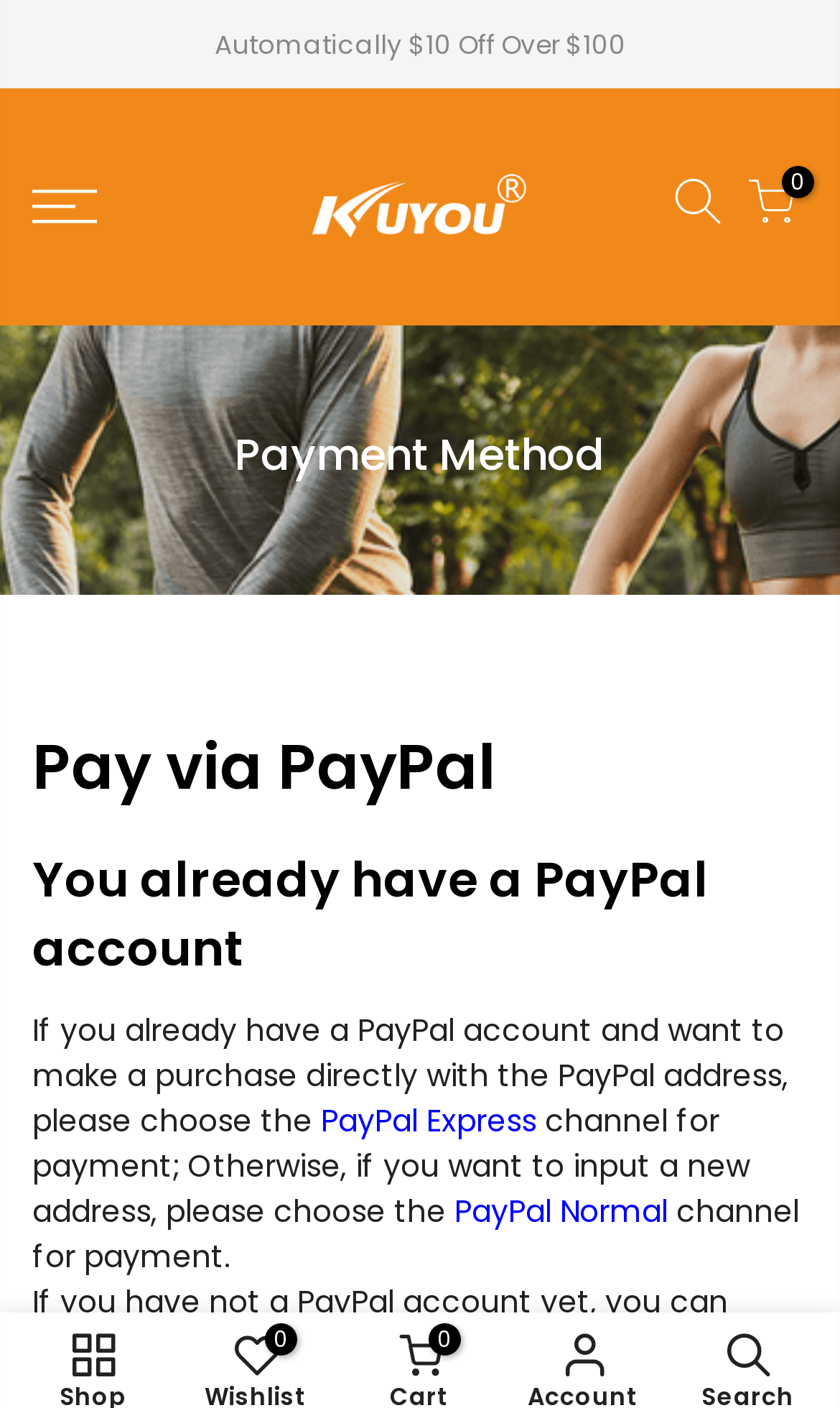Bounding box coordinates are specified in the format (top-left x, top-left y, bottom-right x, bottom-right y). All values are floating point numbers bounded between 0 and 1. Please provide the bounding box coordinate of the region this sentence describes: alt="kuyousport"

[0.372, 0.063, 0.628, 0.231]